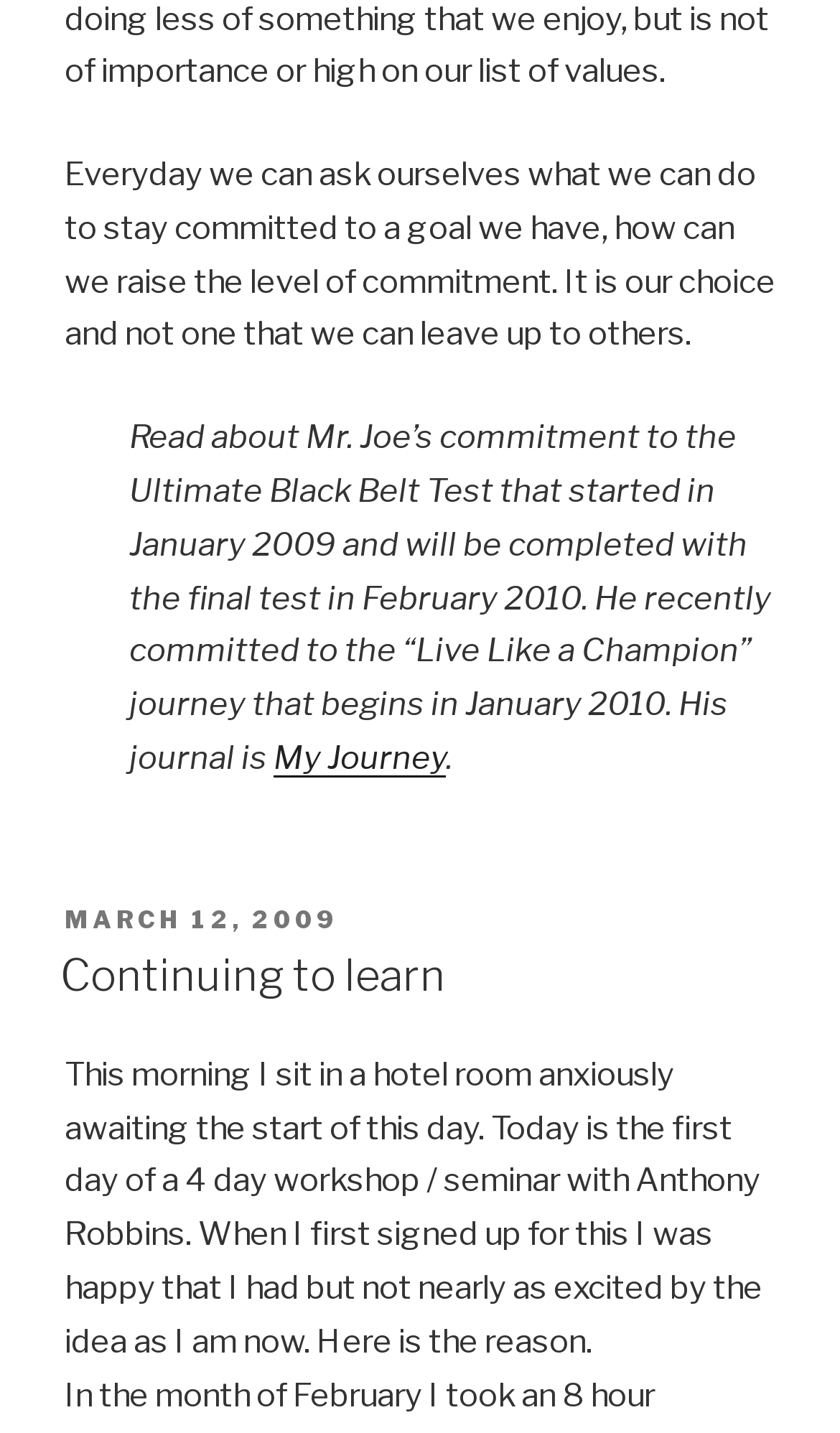When was the post published?
Give a single word or phrase answer based on the content of the image.

MARCH 12, 2009